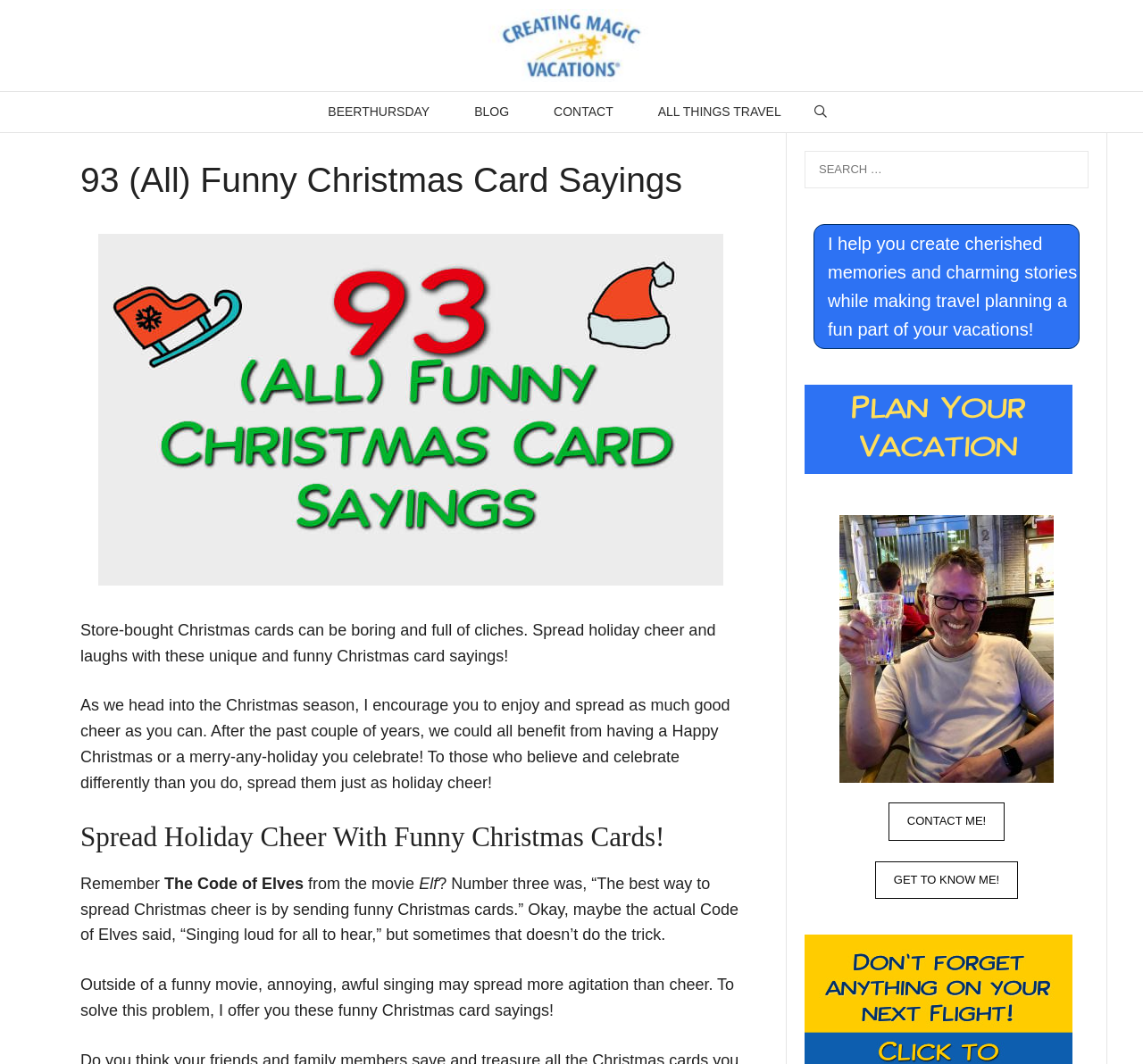Use a single word or phrase to answer the question:
What is the function of the search bar?

To search the website